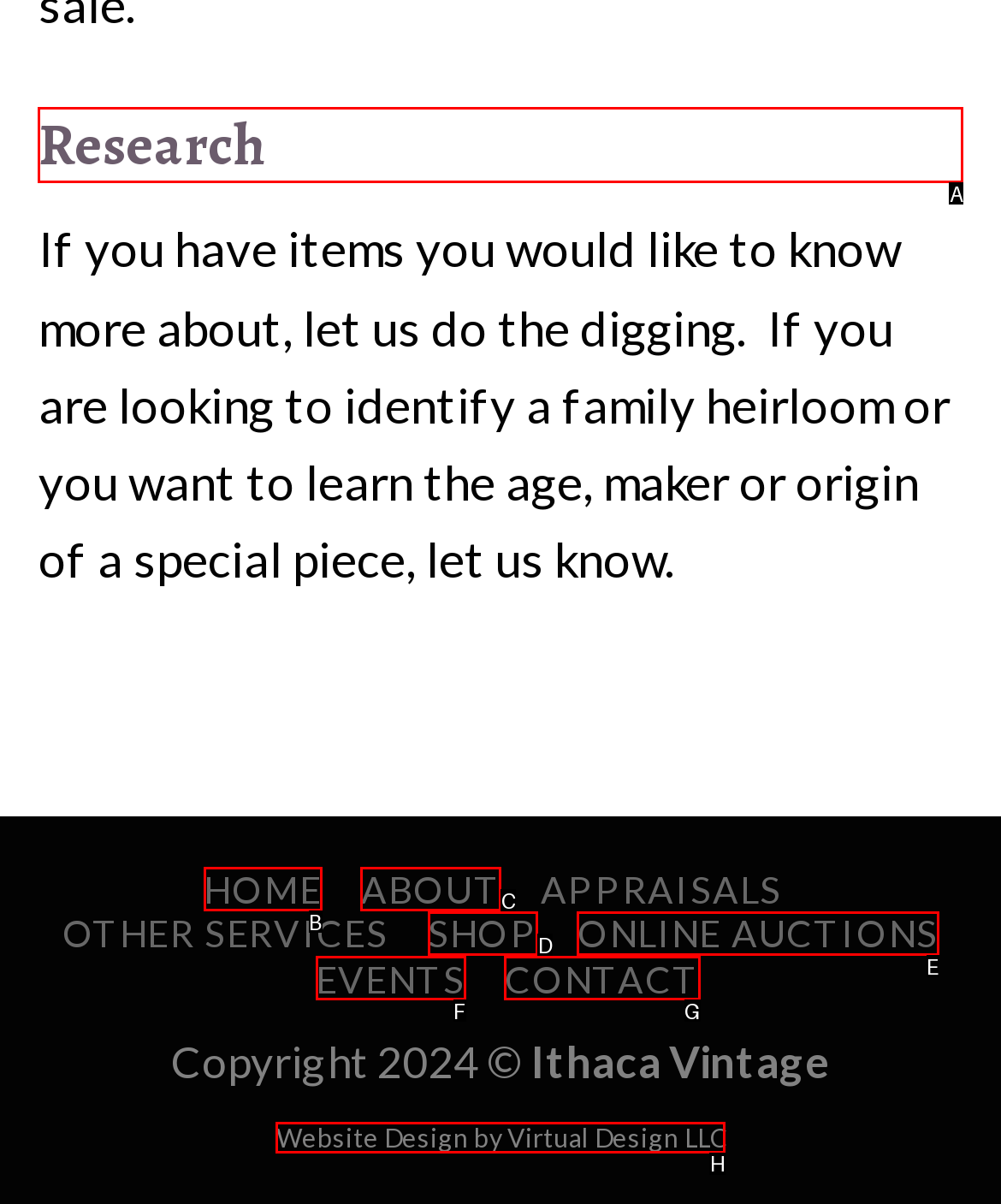Point out the UI element to be clicked for this instruction: read the 'Research' heading. Provide the answer as the letter of the chosen element.

A